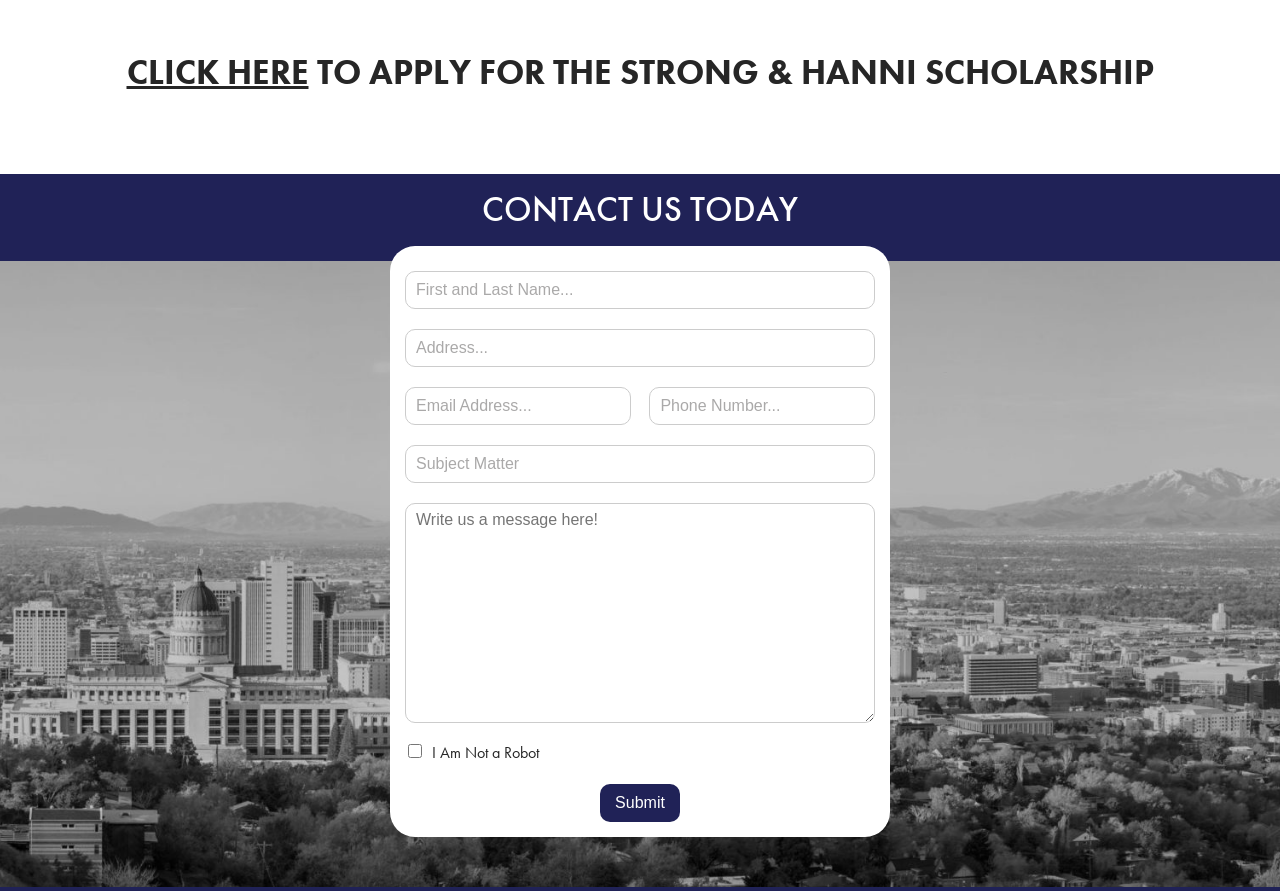Please find the bounding box coordinates of the element that you should click to achieve the following instruction: "Apply for the Strong & Hanni Scholarship". The coordinates should be presented as four float numbers between 0 and 1: [left, top, right, bottom].

[0.099, 0.056, 0.901, 0.106]